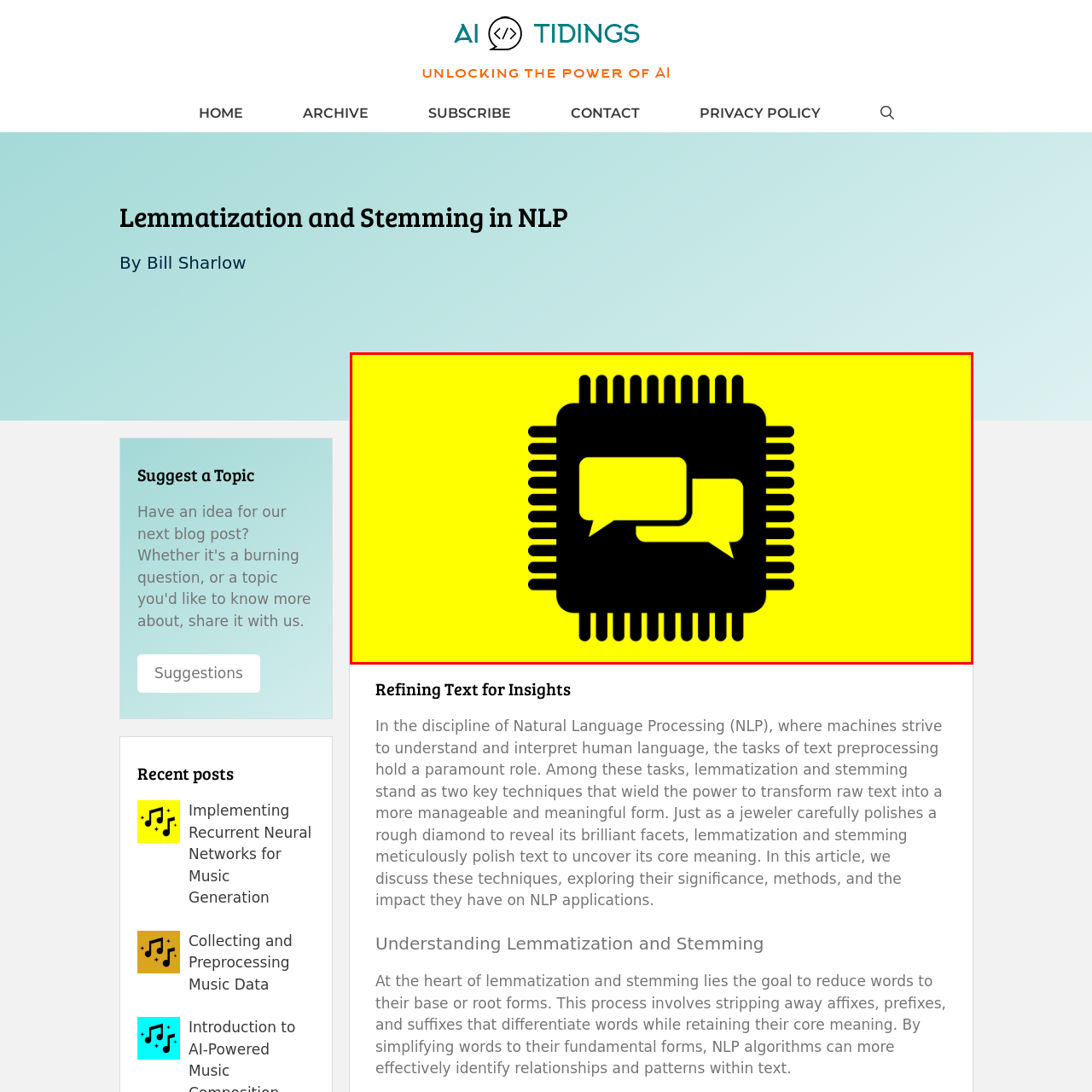What is represented by the overlapping speech bubbles?
Observe the image enclosed by the red boundary and respond with a one-word or short-phrase answer.

Communication